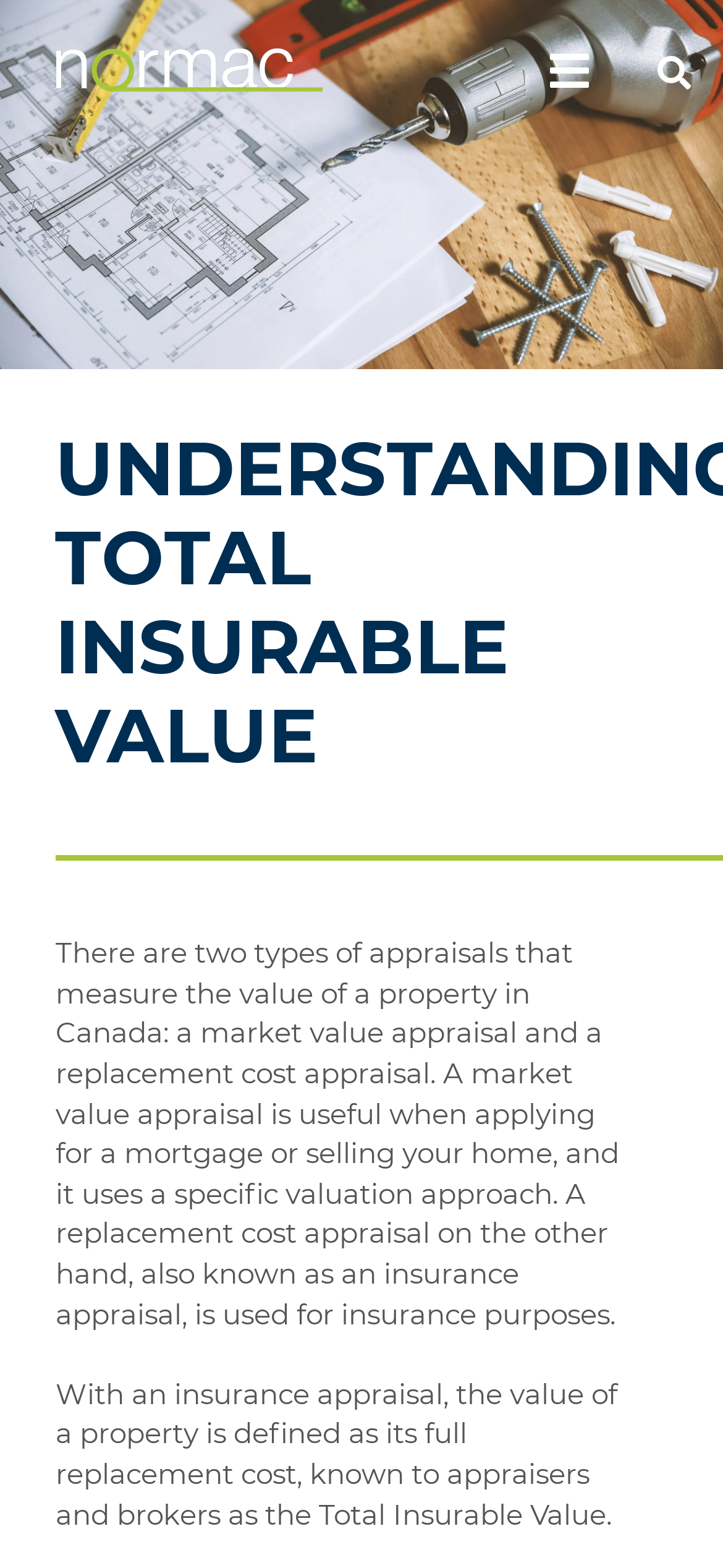Provide a short answer to the following question with just one word or phrase: What is the name of the company mentioned?

Normac